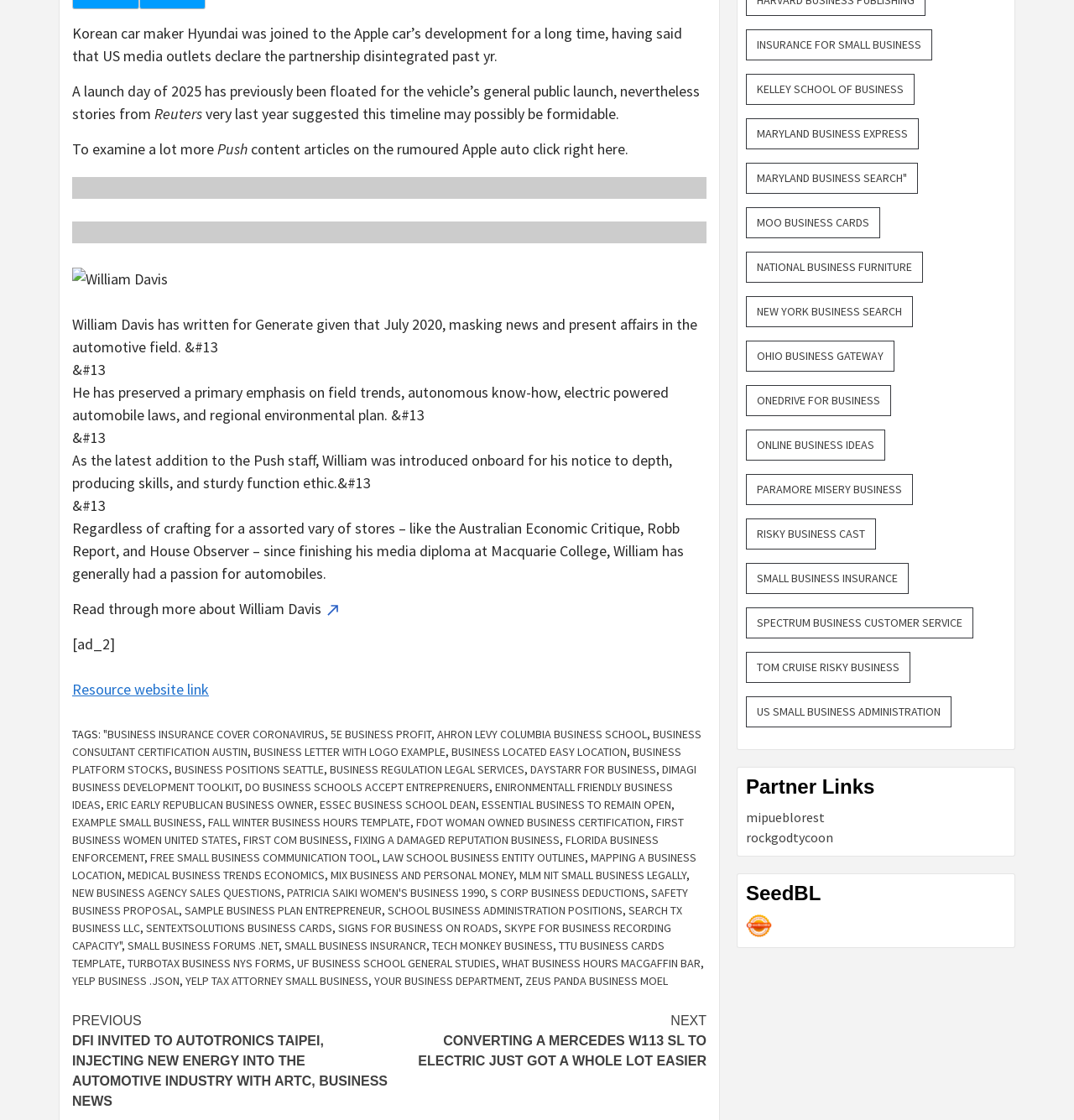Can you determine the bounding box coordinates of the area that needs to be clicked to fulfill the following instruction: "Click on the LinkedinIcon"?

[0.067, 0.261, 0.08, 0.278]